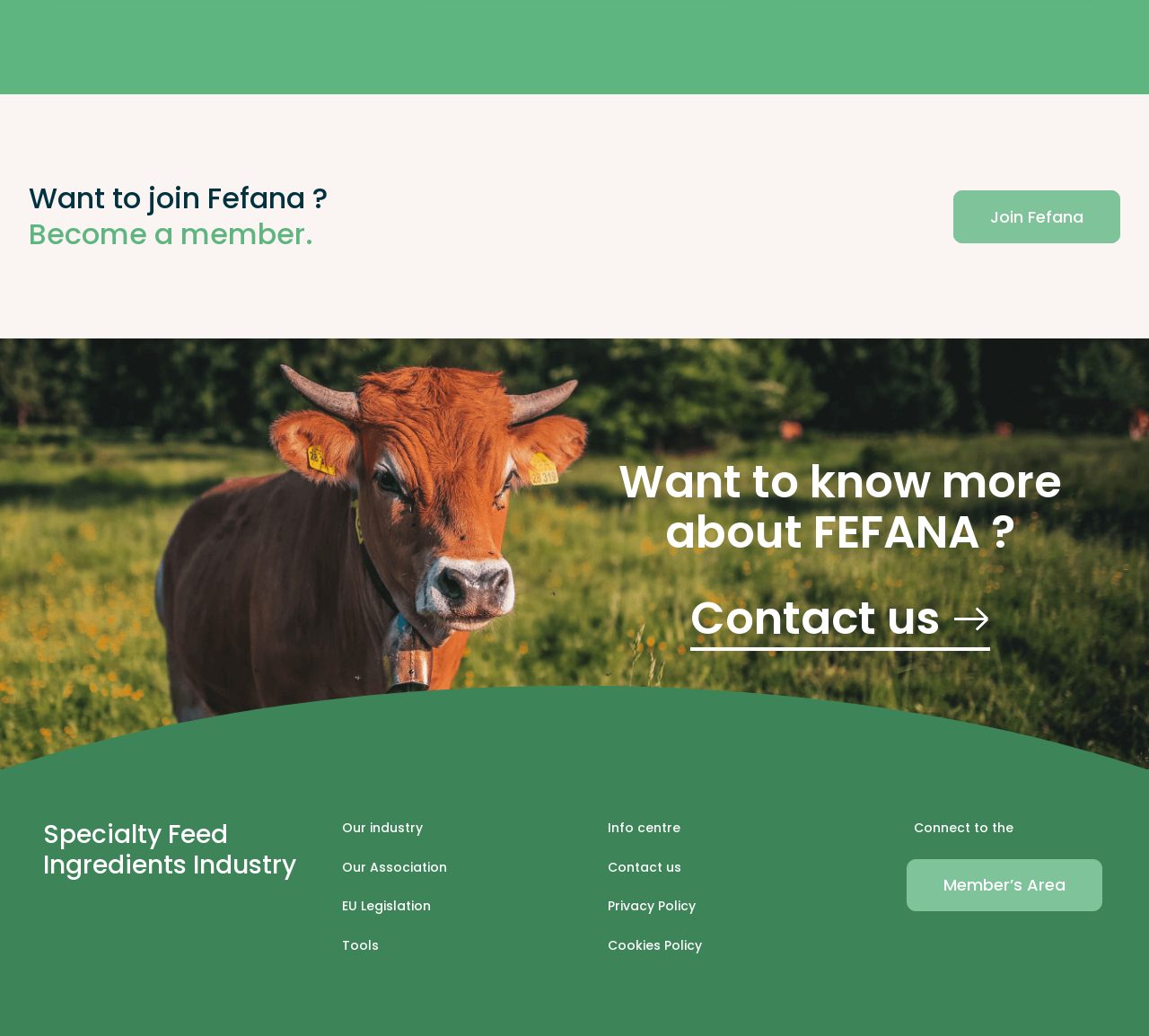How many image elements are there?
Answer the question using a single word or phrase, according to the image.

2